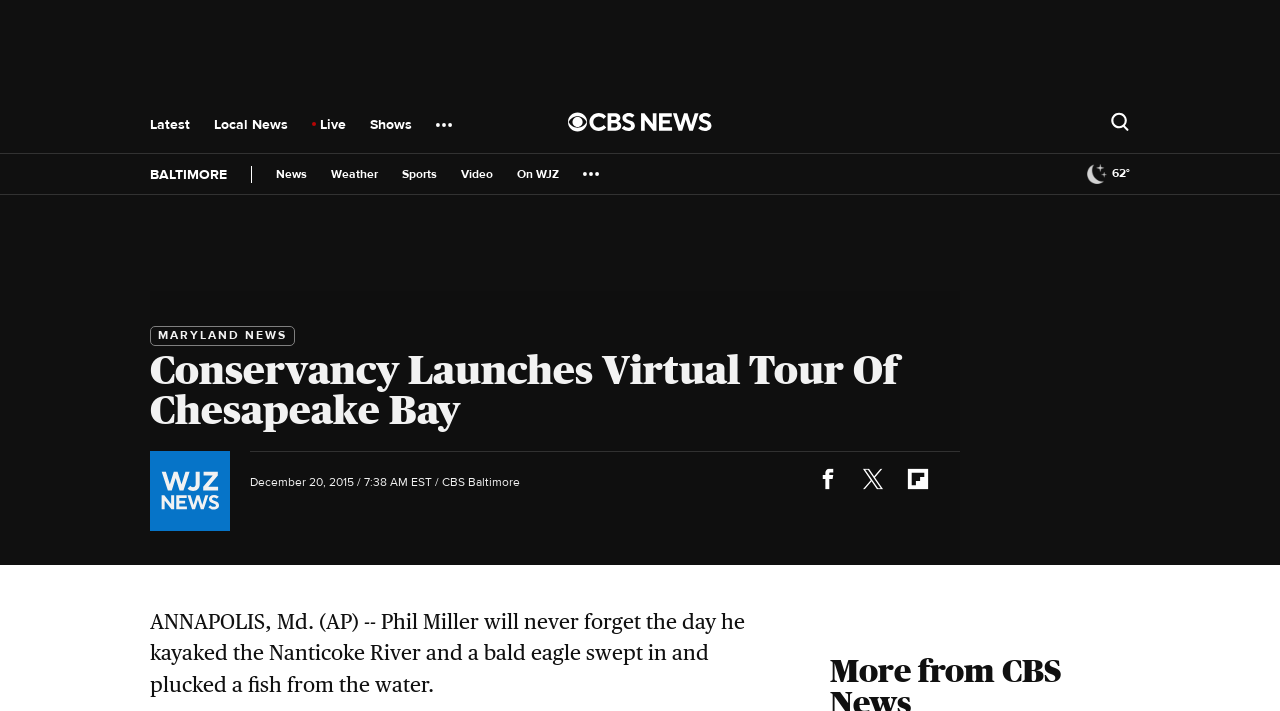Please specify the bounding box coordinates for the clickable region that will help you carry out the instruction: "Share on 'facebook'".

[0.629, 0.641, 0.664, 0.705]